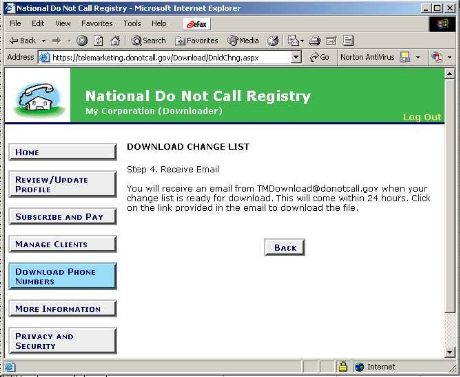Generate a descriptive account of all visible items and actions in the image.

The image depicts the interface of the National Do Not Call Registry website, specifically focusing on the "Download Change List" section. The webpage is designed in a classic layout, featuring a green header that prominently displays the name of the registry along with the organization's title, "My Corporation (Downloader)." 

At the center of the screen is the step-by-step instruction for users, detailing "Step 4: Receive Email." This section informs users that they will receive an email from TMDowload@donotcall.gov once their change list is ready for download, with a mention that this will occur within 24 hours. Below this instruction, a blue button labeled "Back" allows users to return to the previous page.

The left sidebar includes navigation options such as "Home," "Review/Update Profile," "Subscribe and Pay," "Manage Clients," "Download Phone Numbers," "More Information," and "Privacy and Security," enabling easy navigation throughout the site. 

Overall, the webpage utilizes a straightforward design to facilitate user interaction and provide essential information effectively.